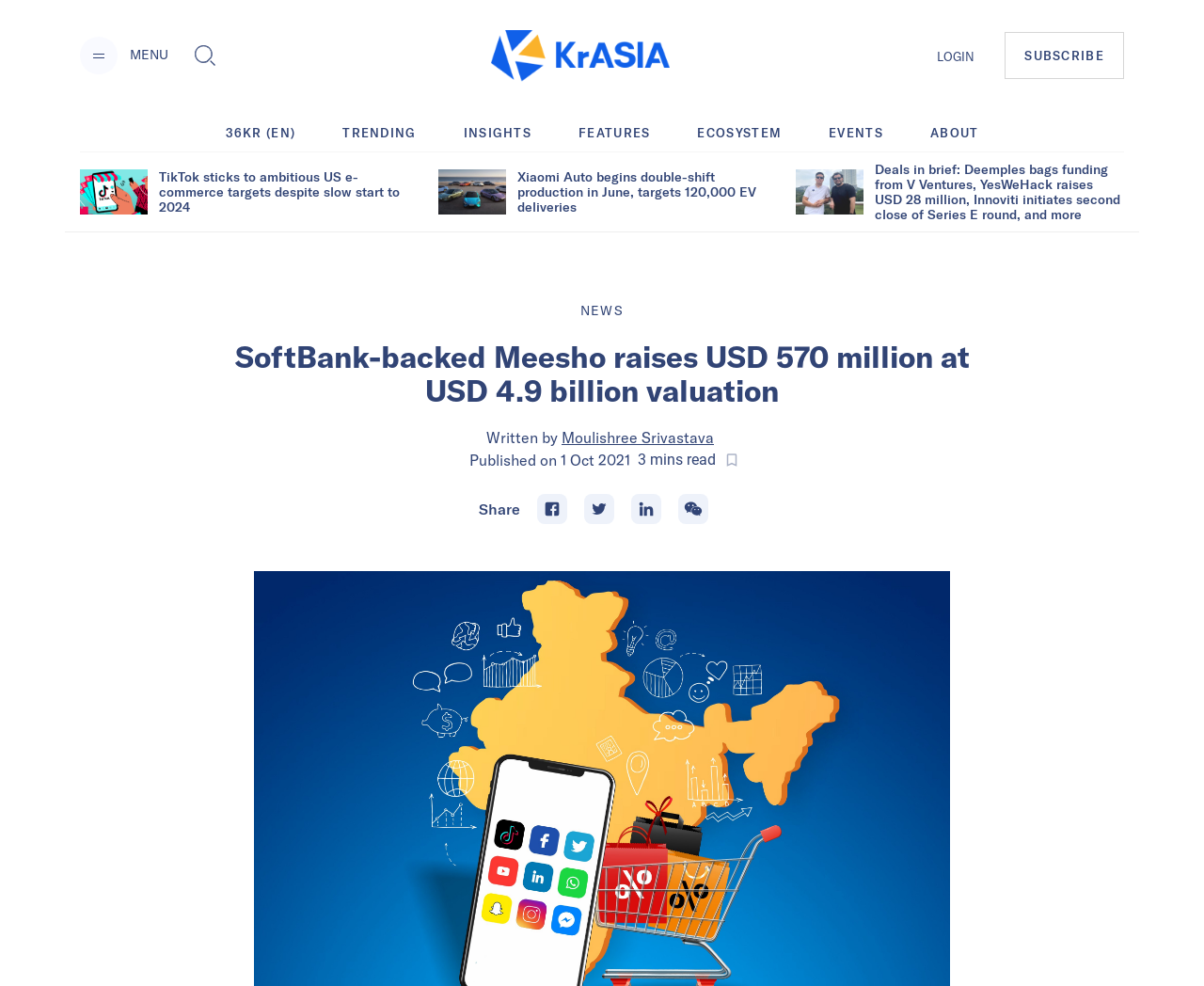Please identify the bounding box coordinates of the clickable area that will allow you to execute the instruction: "View the post about what is a pollinator pathway".

None